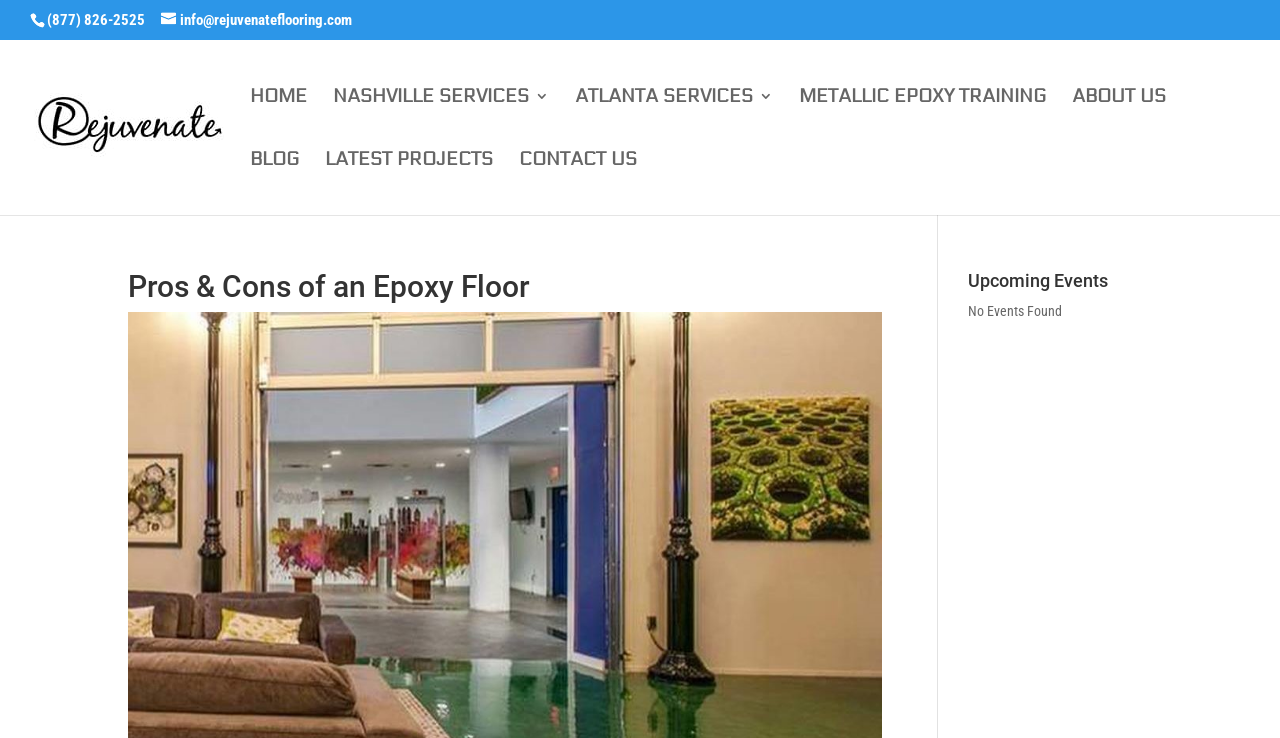What is the main heading displayed on the webpage? Please provide the text.

Pros & Cons of an Epoxy Floor